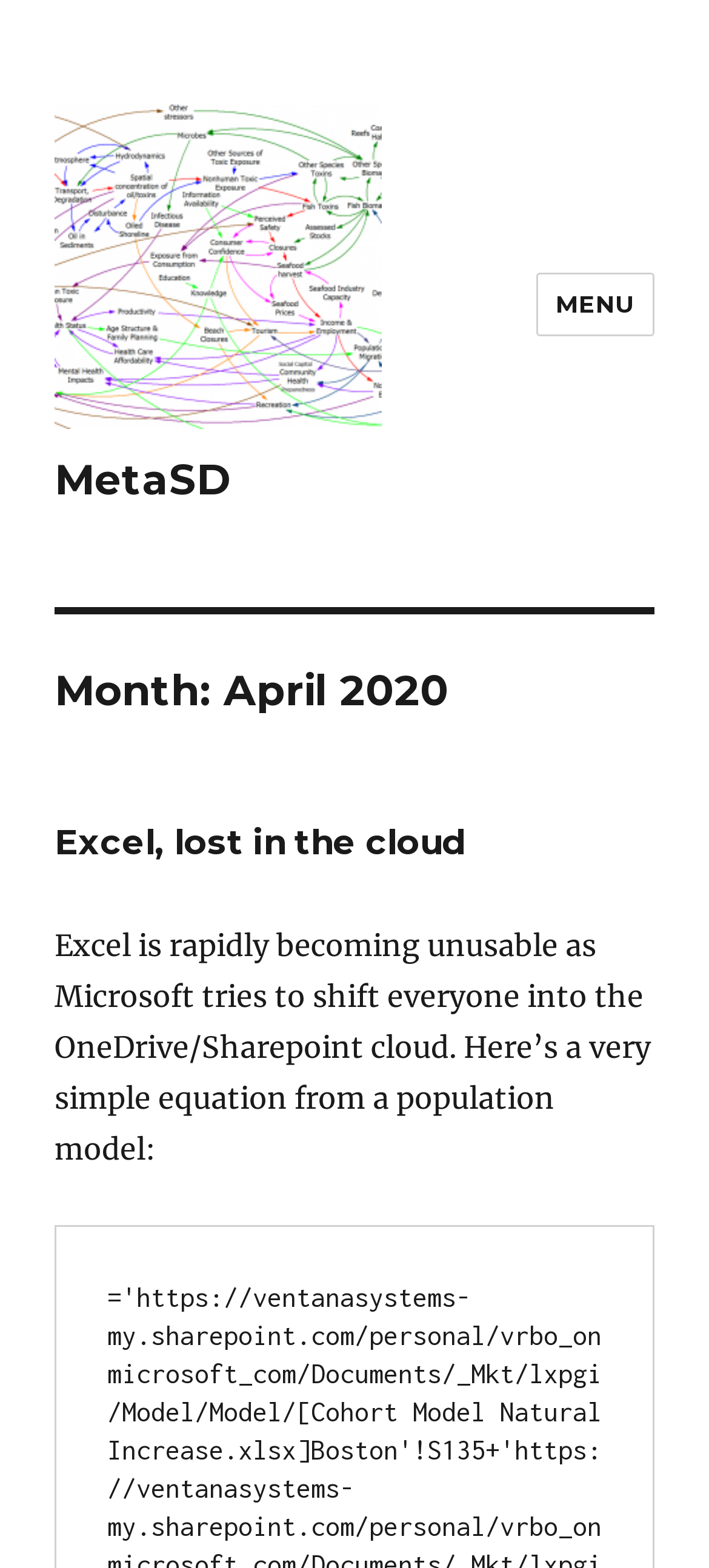Determine the bounding box coordinates for the UI element with the following description: "Menu". The coordinates should be four float numbers between 0 and 1, represented as [left, top, right, bottom].

[0.755, 0.173, 0.923, 0.214]